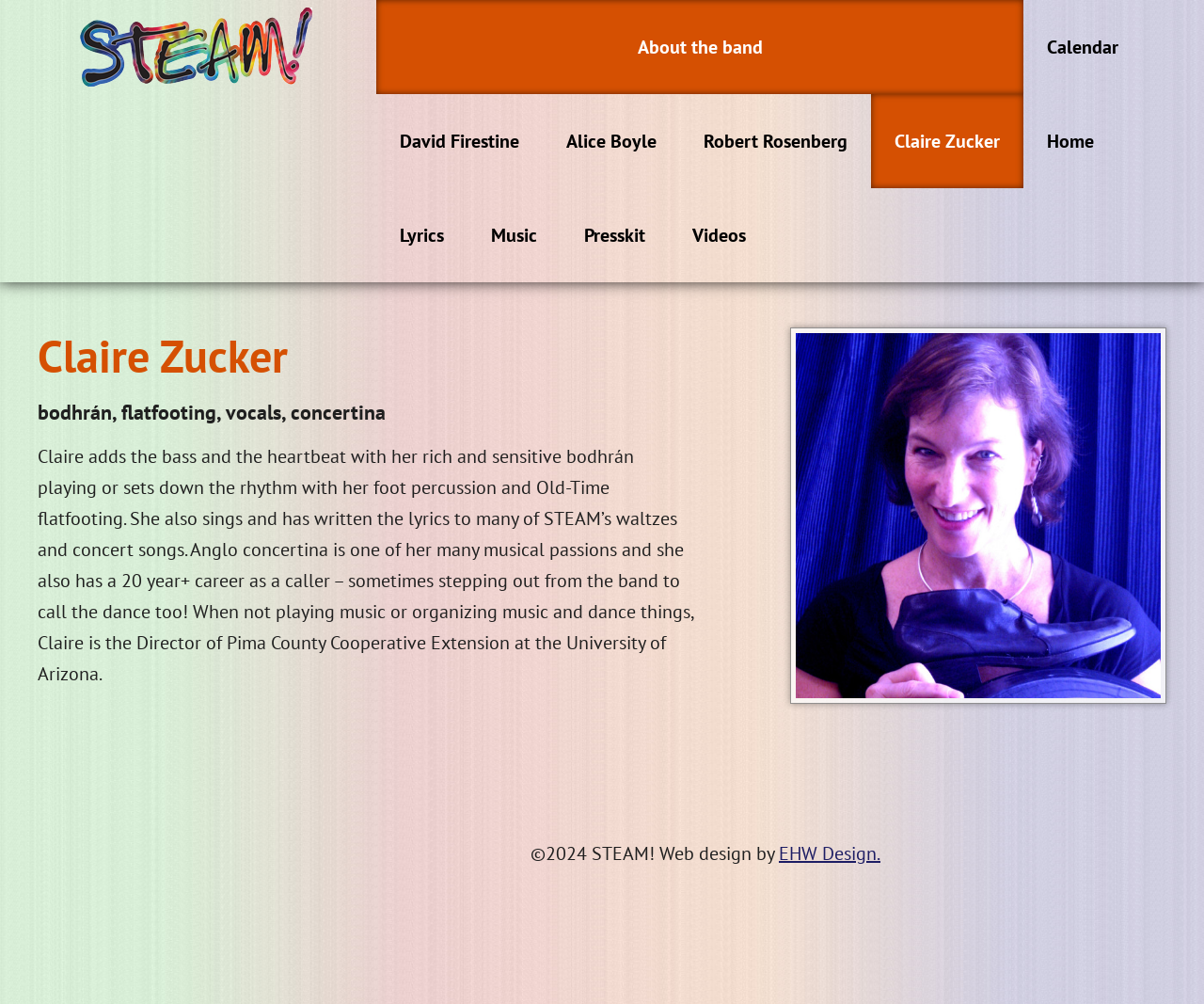Identify the bounding box coordinates for the UI element described as: "Robert Rosenberg". The coordinates should be provided as four floats between 0 and 1: [left, top, right, bottom].

[0.565, 0.094, 0.723, 0.187]